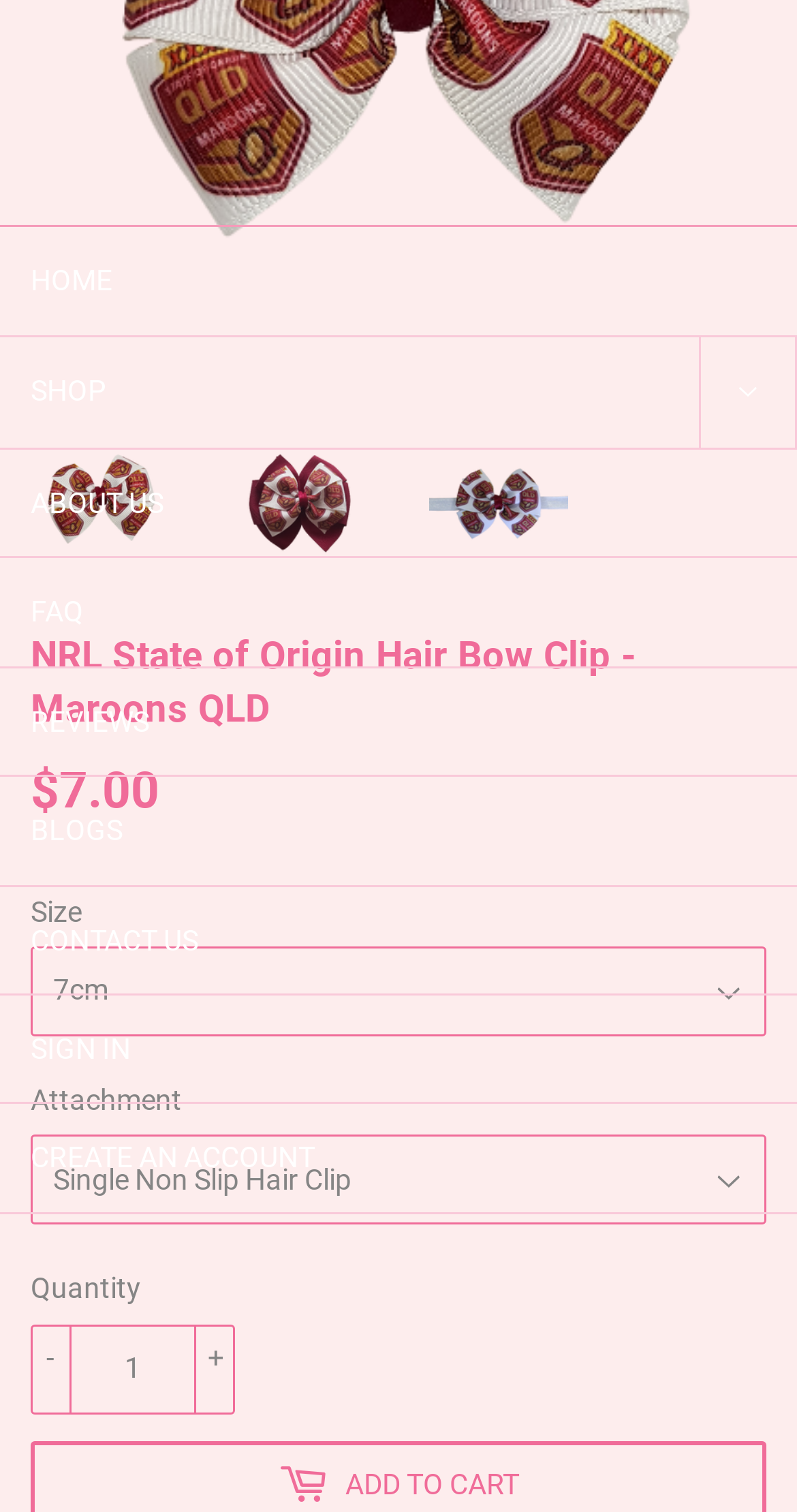What is the topmost link on the webpage? Based on the screenshot, please respond with a single word or phrase.

HOME